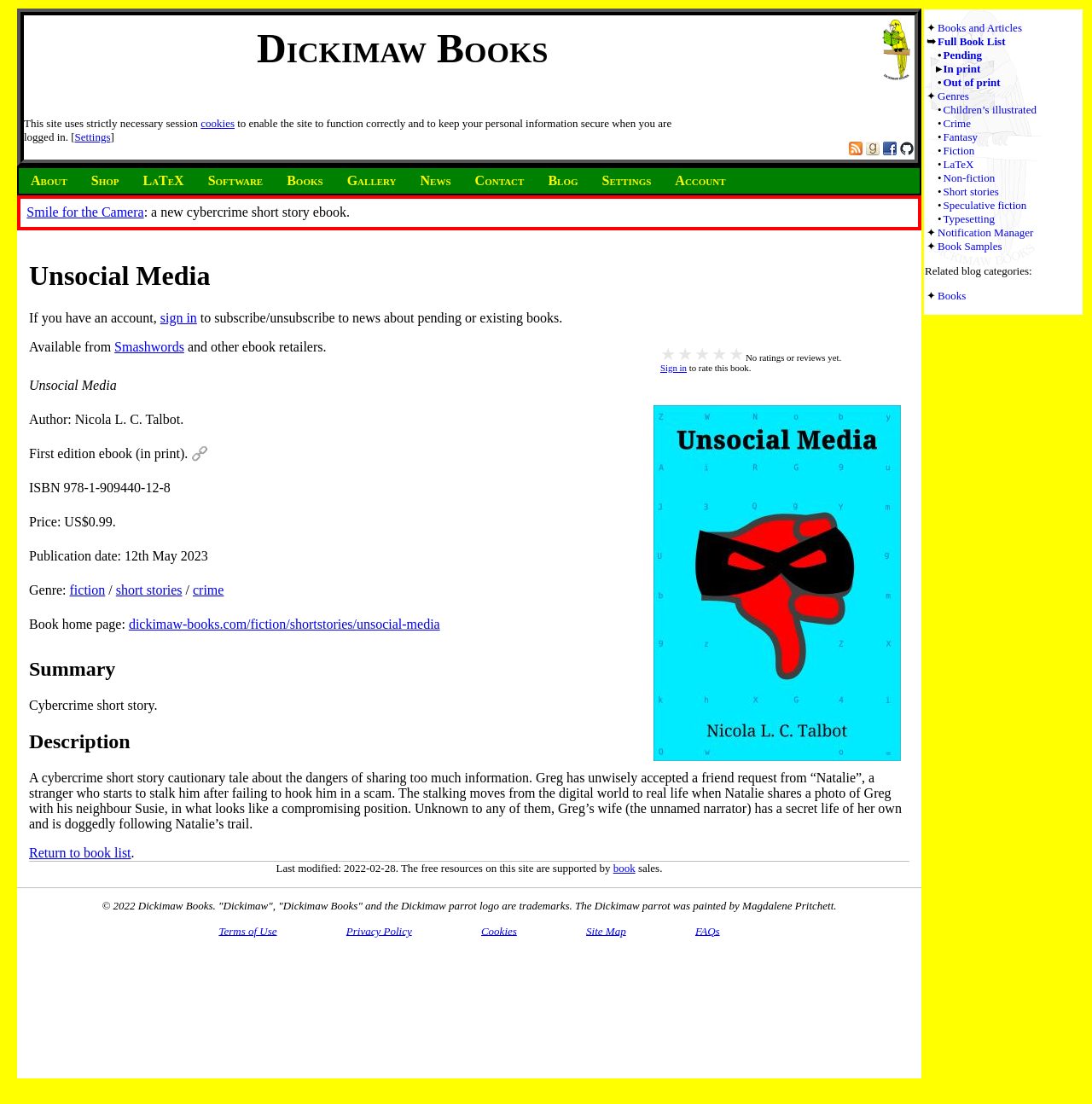Determine the bounding box of the UI element mentioned here: "Book Samples". The coordinates must be in the format [left, top, right, bottom] with values ranging from 0 to 1.

[0.859, 0.217, 0.918, 0.229]